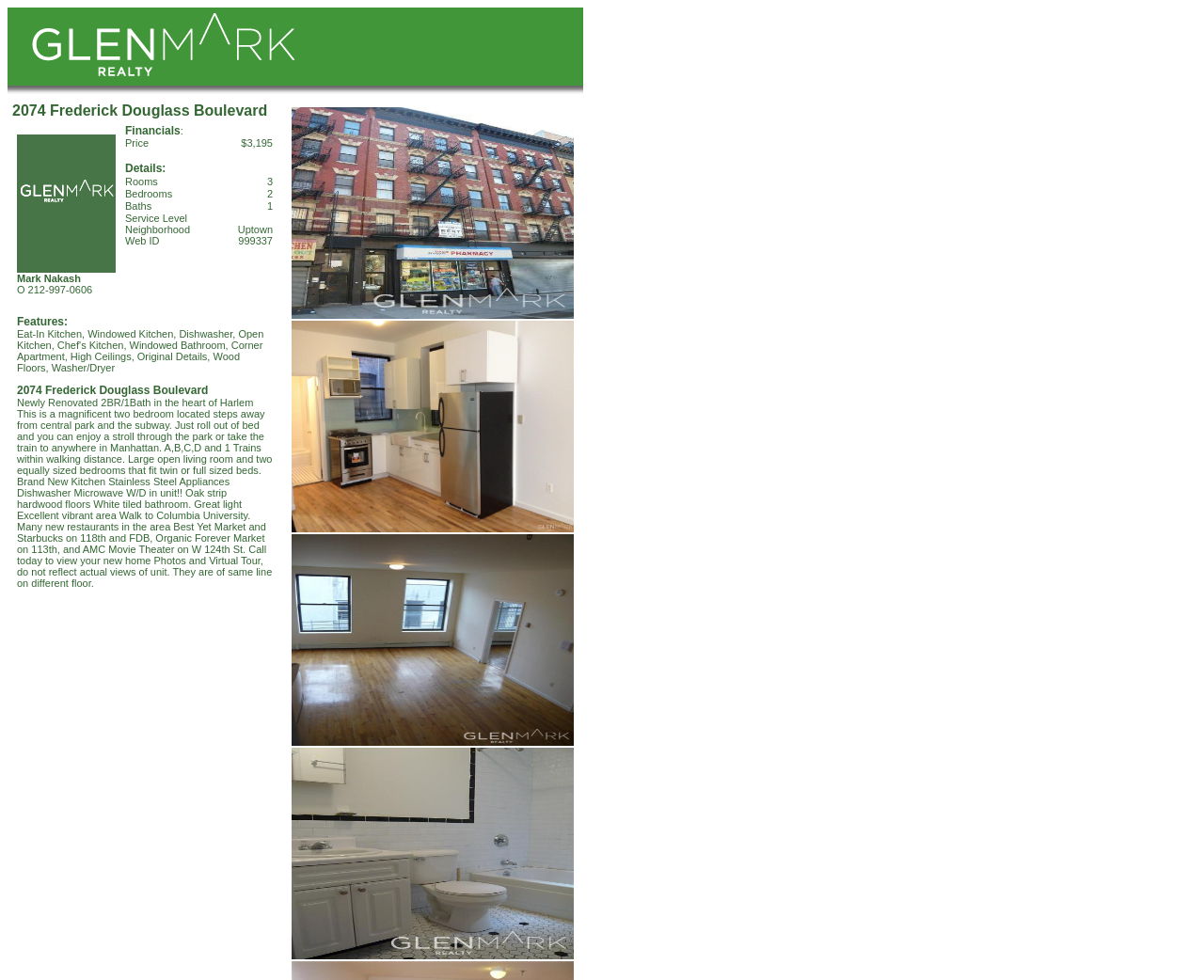Summarize the webpage with a detailed and informative caption.

The webpage is about a real estate listing for an apartment at 2074 Frederick Douglass Boulevard in Harlem, New York. At the top of the page, there is a table with the address and contact information, including the agent's name and phone number. Below this, there is a detailed description of the apartment's features, including the price, number of rooms, bedrooms, and bathrooms. The features are listed in a table with two columns, with the feature names on the left and the corresponding details on the right.

The apartment is described as a newly renovated 2-bedroom, 1-bathroom unit with a large open living room and two equally sized bedrooms. The kitchen is brand new with stainless steel appliances, a dishwasher, and a microwave. The unit also has oak strip hardwood floors, a white-tiled bathroom, and a washer/dryer. The area is vibrant, with many new restaurants and amenities nearby, including Columbia University.

There are four images of the apartment, likely showing different rooms or views, placed below the description. The images are arranged in a vertical column, taking up a significant portion of the page. Overall, the webpage provides a detailed and informative listing for the apartment, with a focus on its features, location, and amenities.